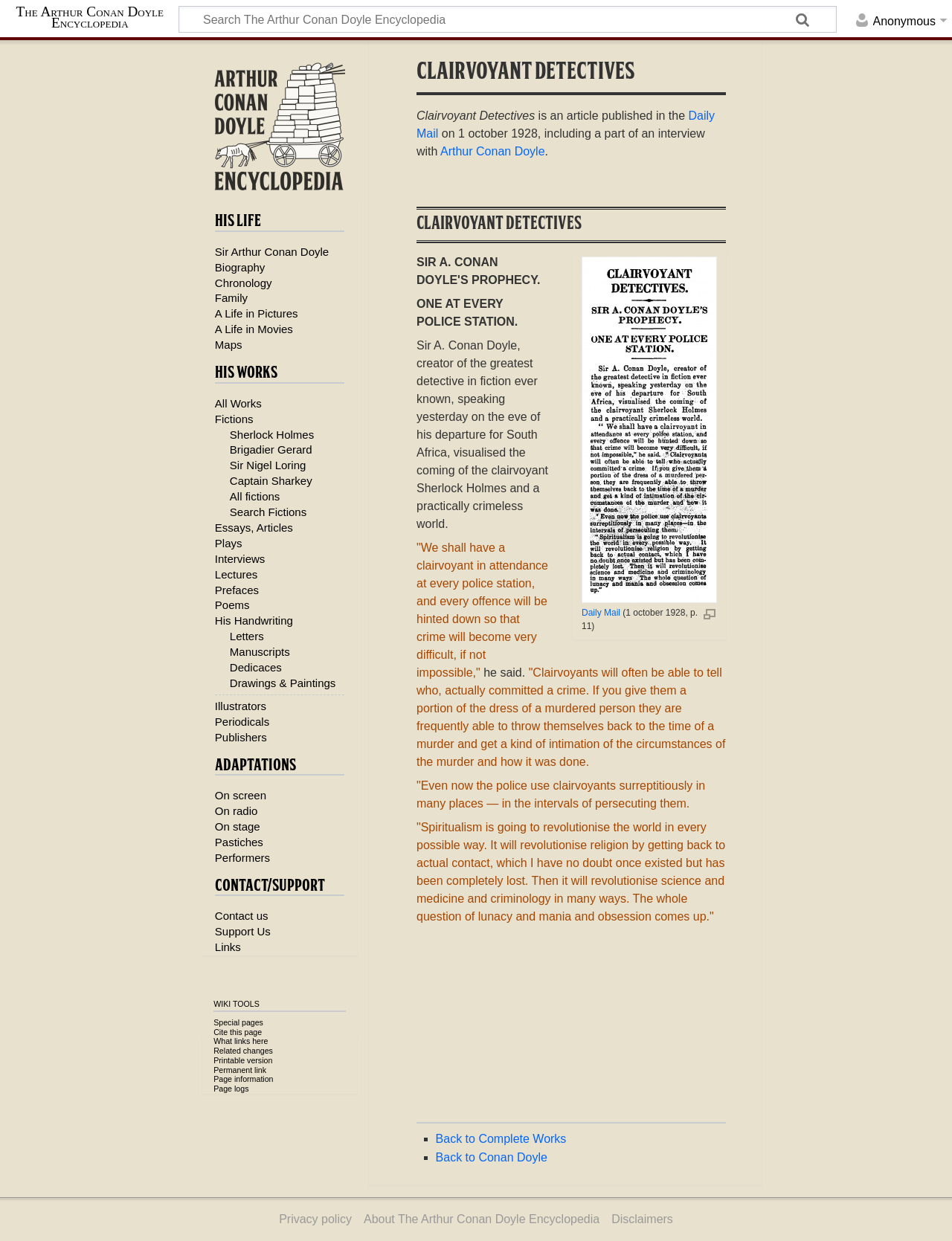Answer the question with a single word or phrase: 
What is the title of the article?

Clairvoyant Detectives